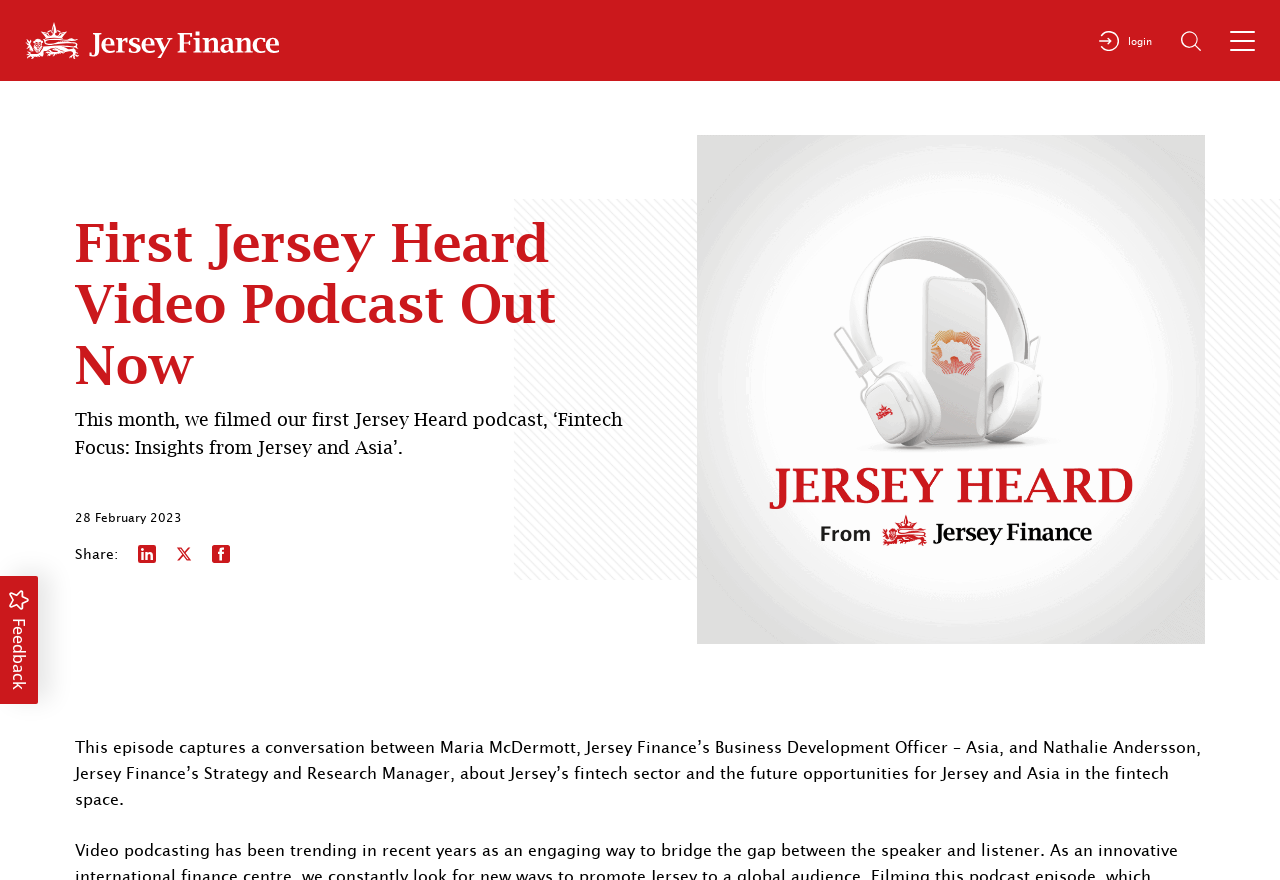How can users share the podcast?
Please interpret the details in the image and answer the question thoroughly.

Users can share the podcast through social media links as indicated by the static text 'Share:' and the presence of social media icons such as Facebook, Twitter, and LinkedIn.